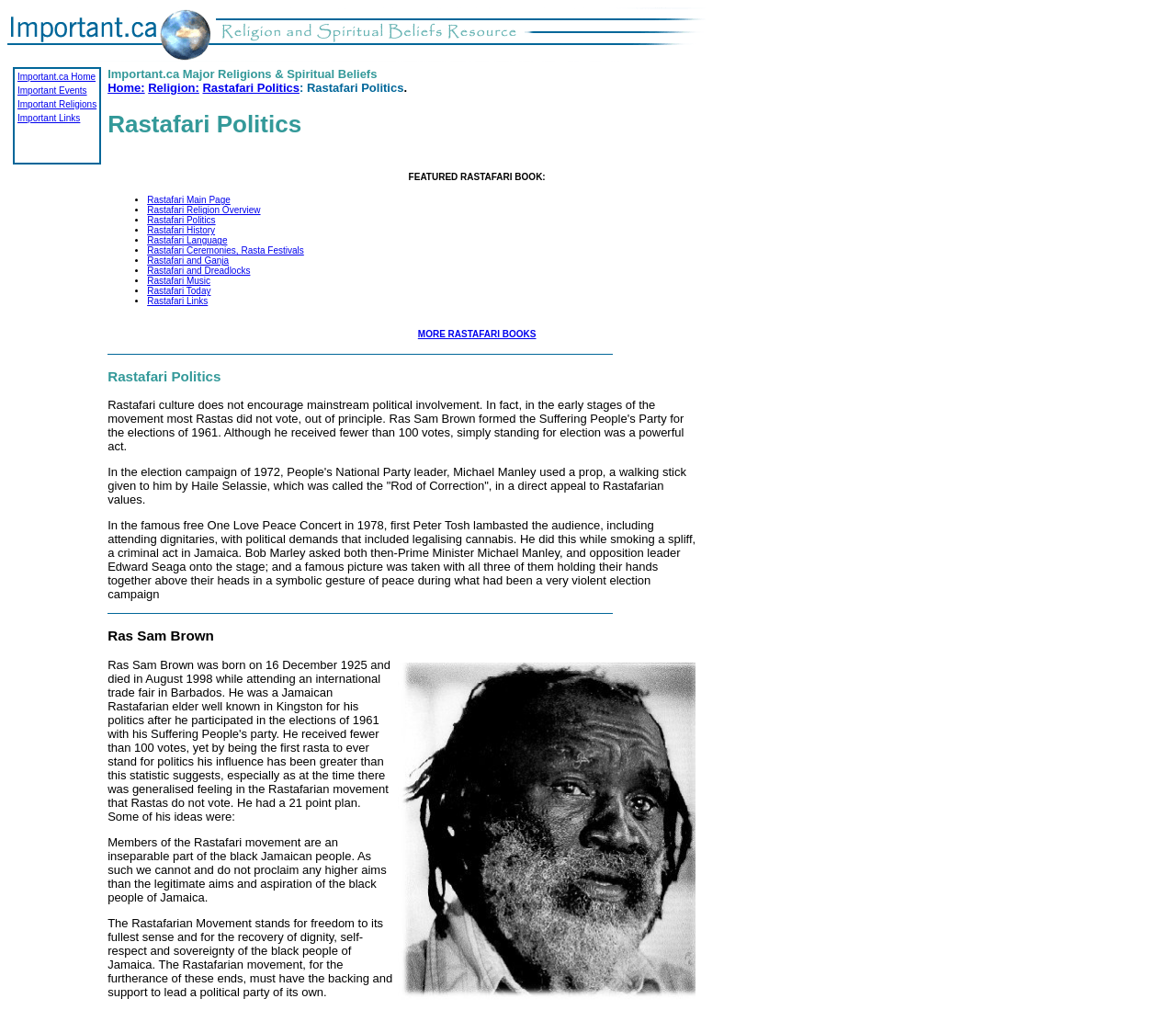Provide a thorough description of the webpage's content and layout.

The webpage is about the politics of the Rastafari religion, with a focus on its history, values, and notable figures. At the top of the page, there is a navigation menu with links to important sections, including Home, Events, Religions, and Links. Below the menu, there is a heading that reads "Rastafari Politics" and a brief introduction to the topic.

On the left side of the page, there is a list of links to various Rastafari-related topics, including the main page, religion overview, politics, history, language, ceremonies, and music. Each link is preceded by a bullet point.

To the right of the list, there is a section featuring a book about Rastafari, with an iframe displaying more information about the book. Below this section, there is an image, followed by a heading that reads "Rastafari Politics" again.

The main content of the page consists of three paragraphs of text, each discussing a different aspect of Rastafari politics. The first paragraph talks about the use of Rastafarian values in a political campaign, while the second paragraph describes a famous concert where Peter Tosh and Bob Marley made political demands. The third paragraph is about Ras Sam Brown, a notable figure in the Rastafari movement.

Below the text, there are two more images, one of which appears to be a portrait of Ras Sam Brown. The page concludes with two quotes from members of the Rastafari movement, discussing their goals and aspirations for freedom, dignity, and sovereignty.